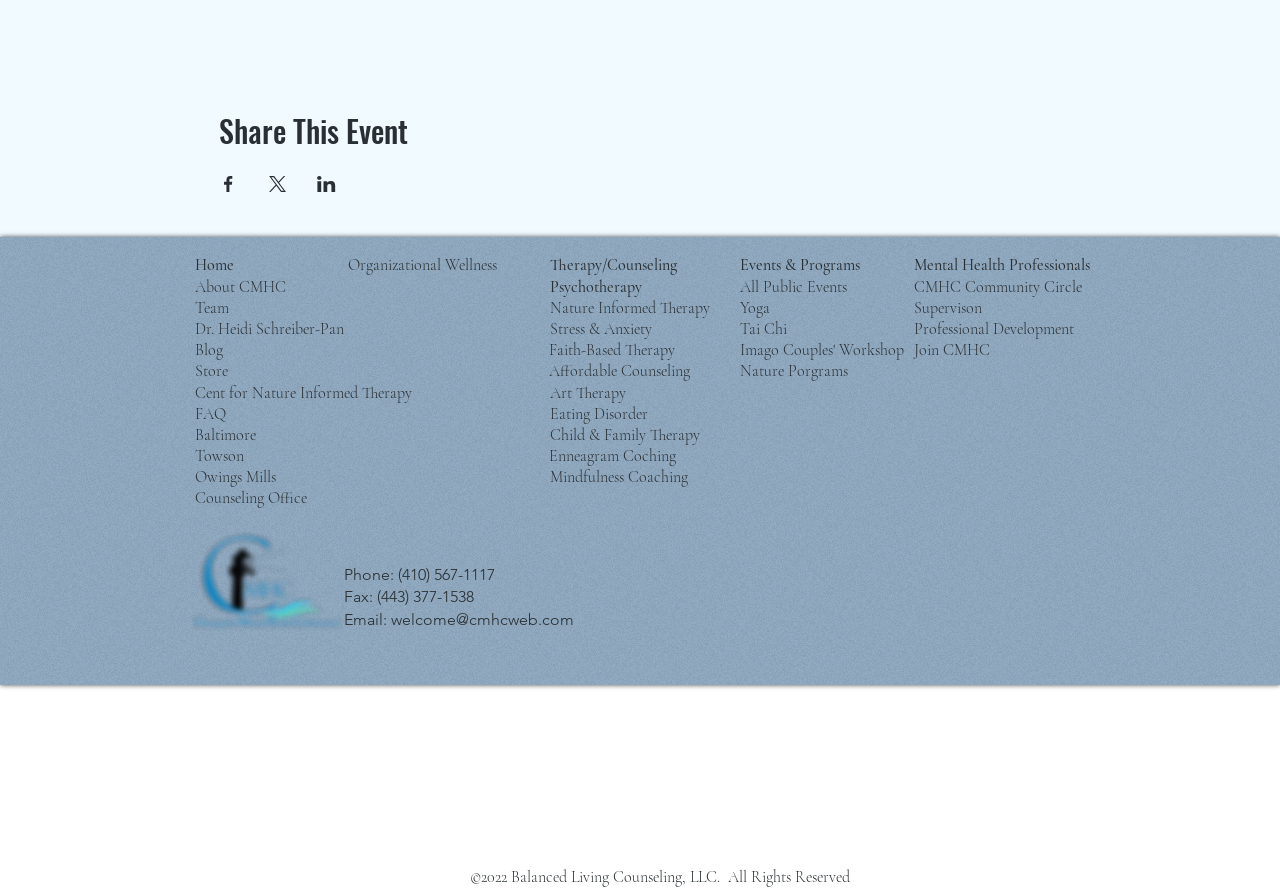What is the name of the organization?
Using the visual information, respond with a single word or phrase.

CMHC